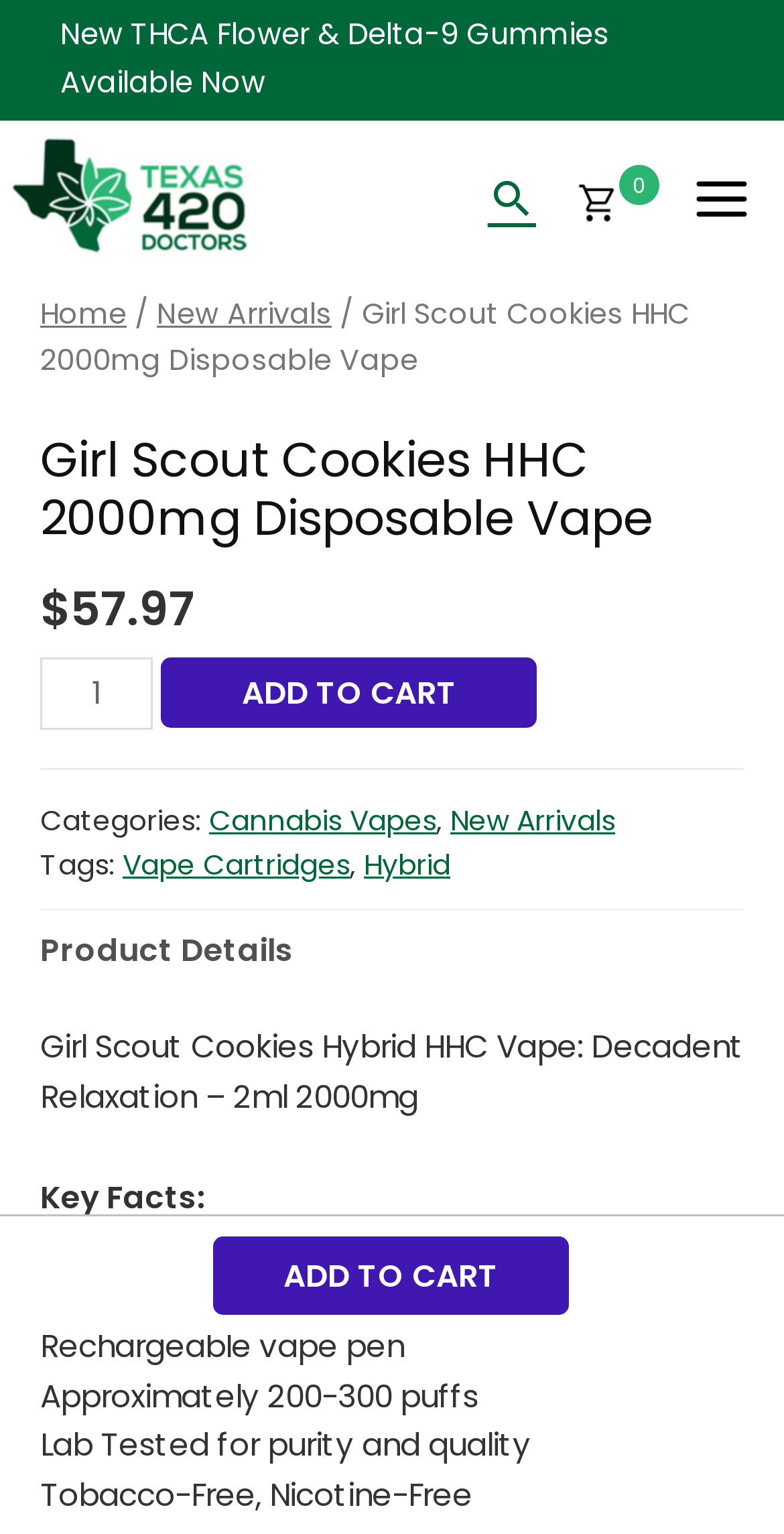What type of cannabis is the Girl Scout Cookies HHC 2000mg Disposable Vape? Refer to the image and provide a one-word or short phrase answer.

Hybrid